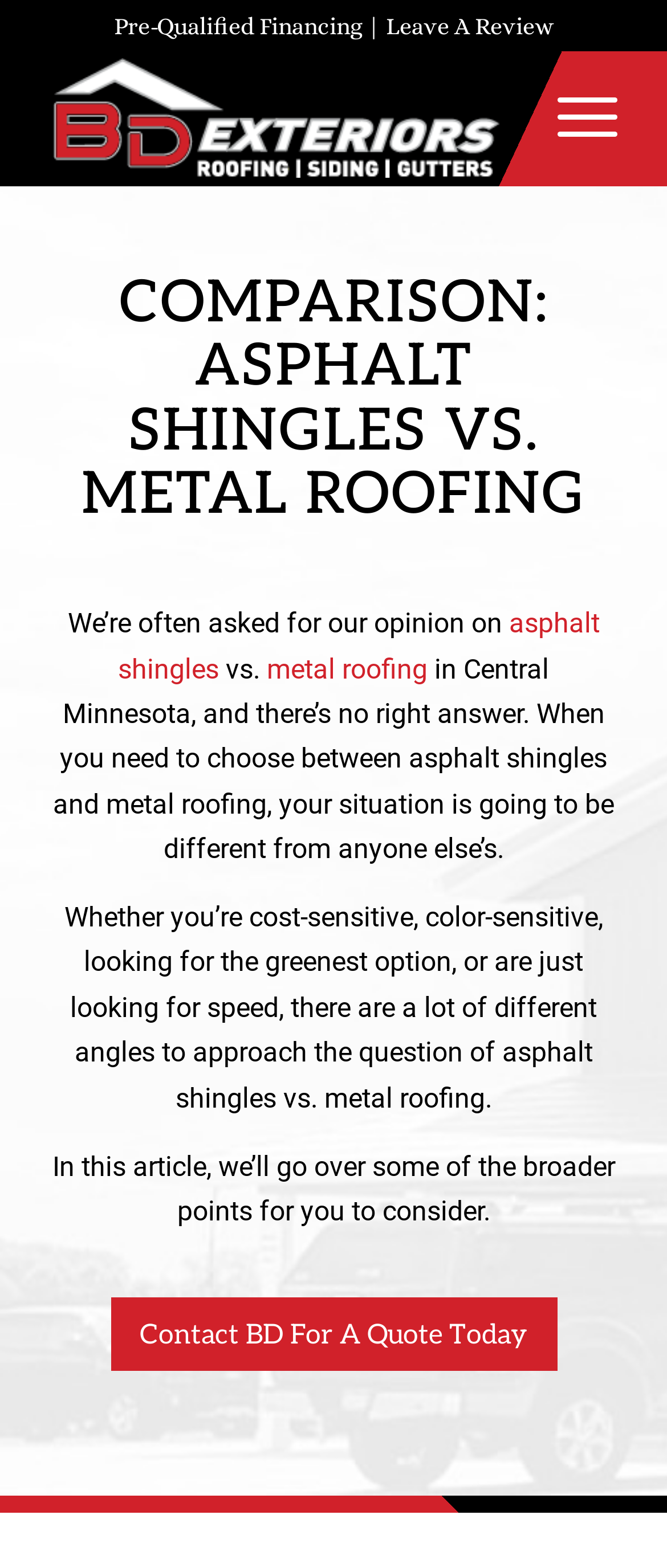What is the topic of discussion in the main content section? Examine the screenshot and reply using just one word or a brief phrase.

Asphalt shingles vs metal roofing